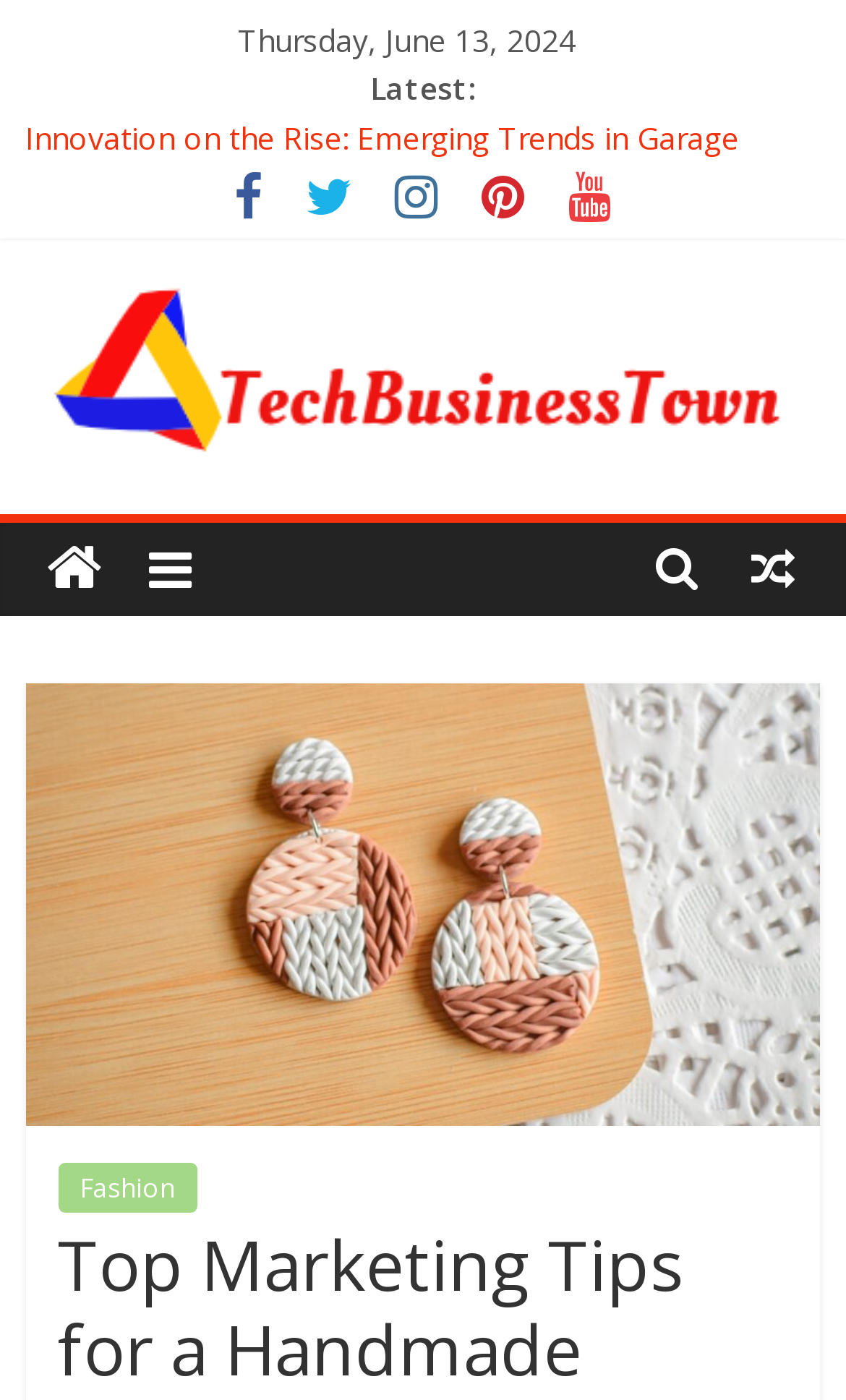What is the date displayed on the webpage?
Can you give a detailed and elaborate answer to the question?

I found the date by looking at the top of the webpage, where I saw a static text element with the content 'Thursday, June 13, 2024'.